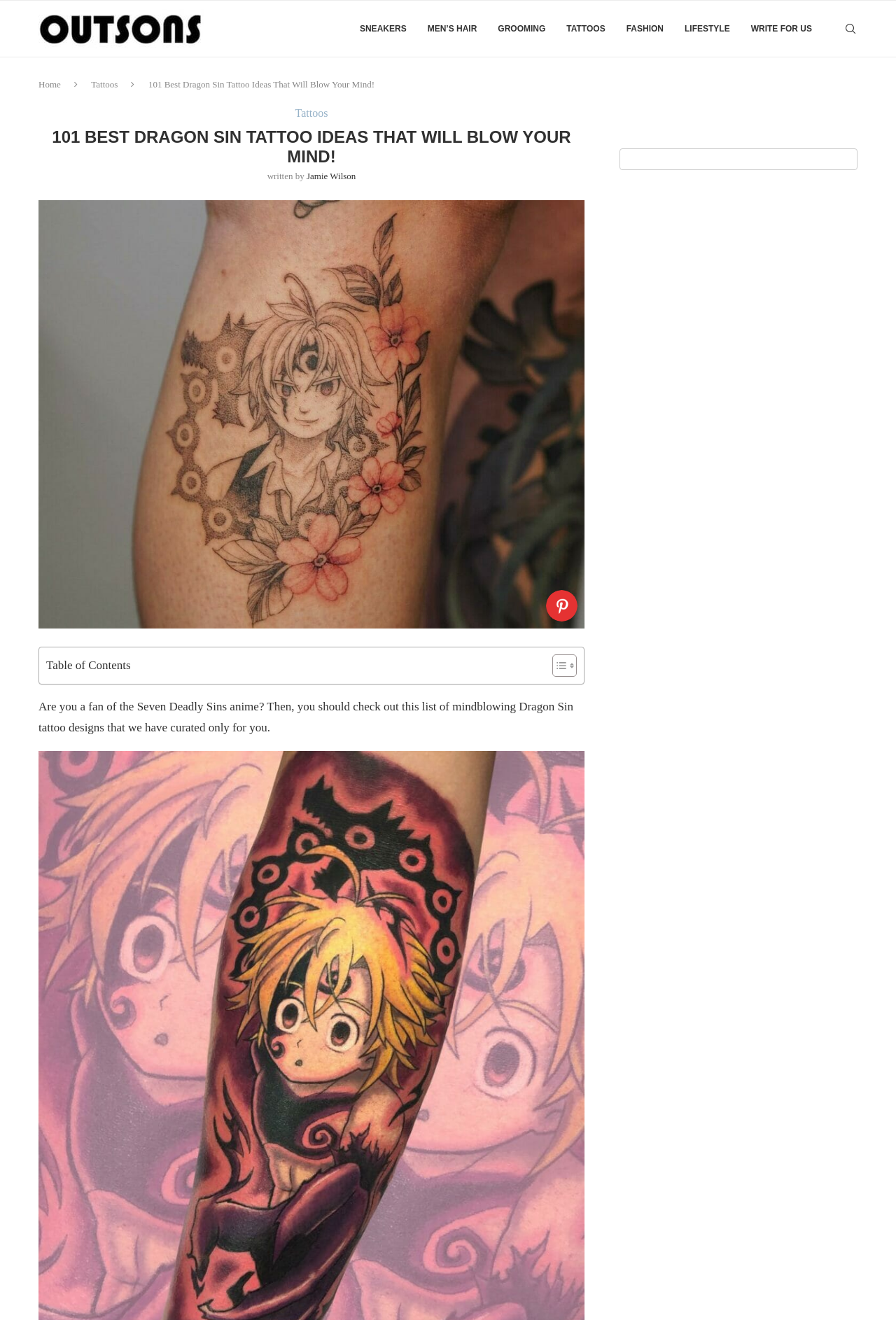Find the bounding box coordinates of the clickable area that will achieve the following instruction: "click on the Outsons link".

[0.043, 0.001, 0.228, 0.043]